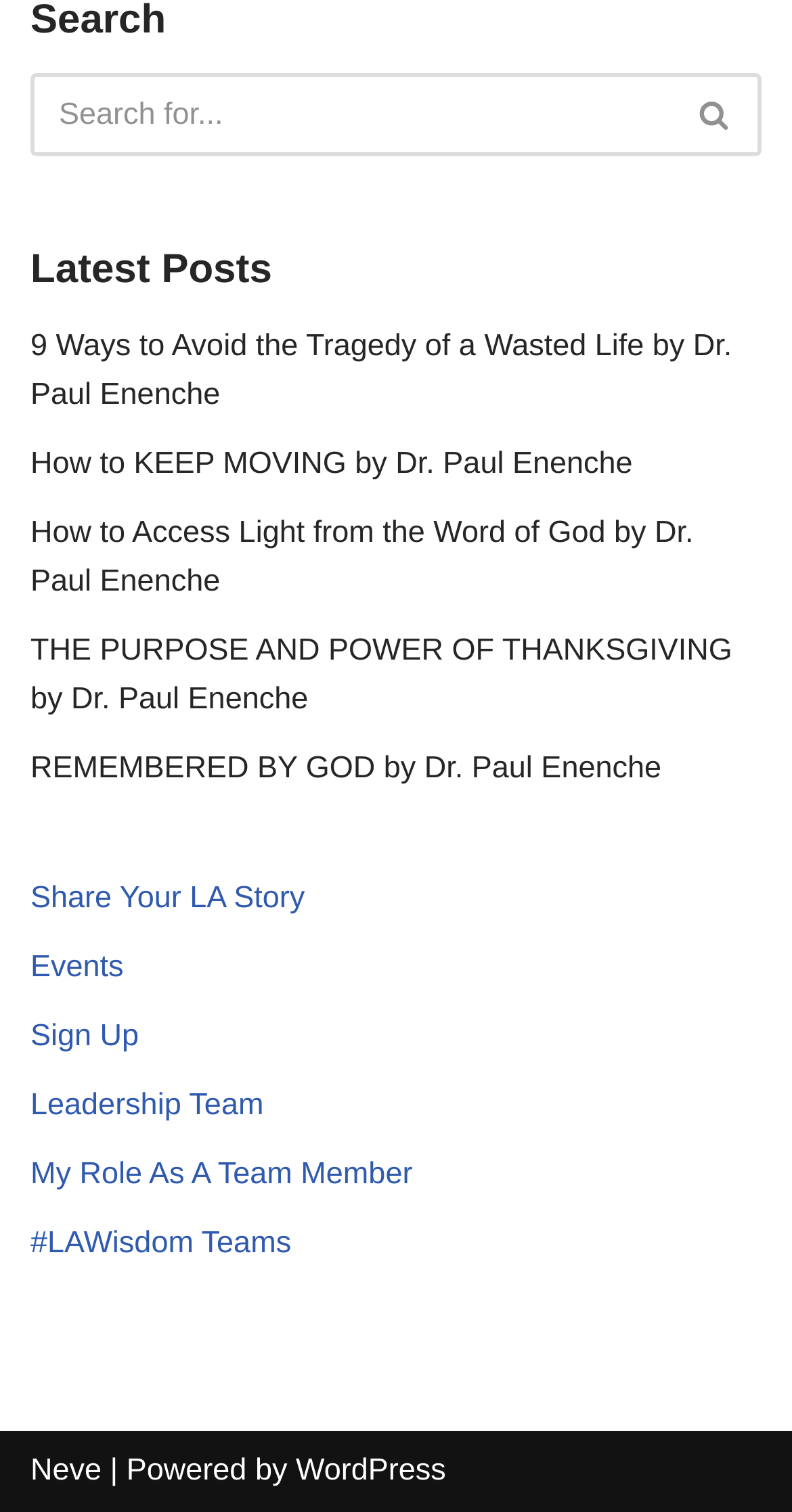Please determine the bounding box coordinates of the element's region to click for the following instruction: "go to January 2023".

None